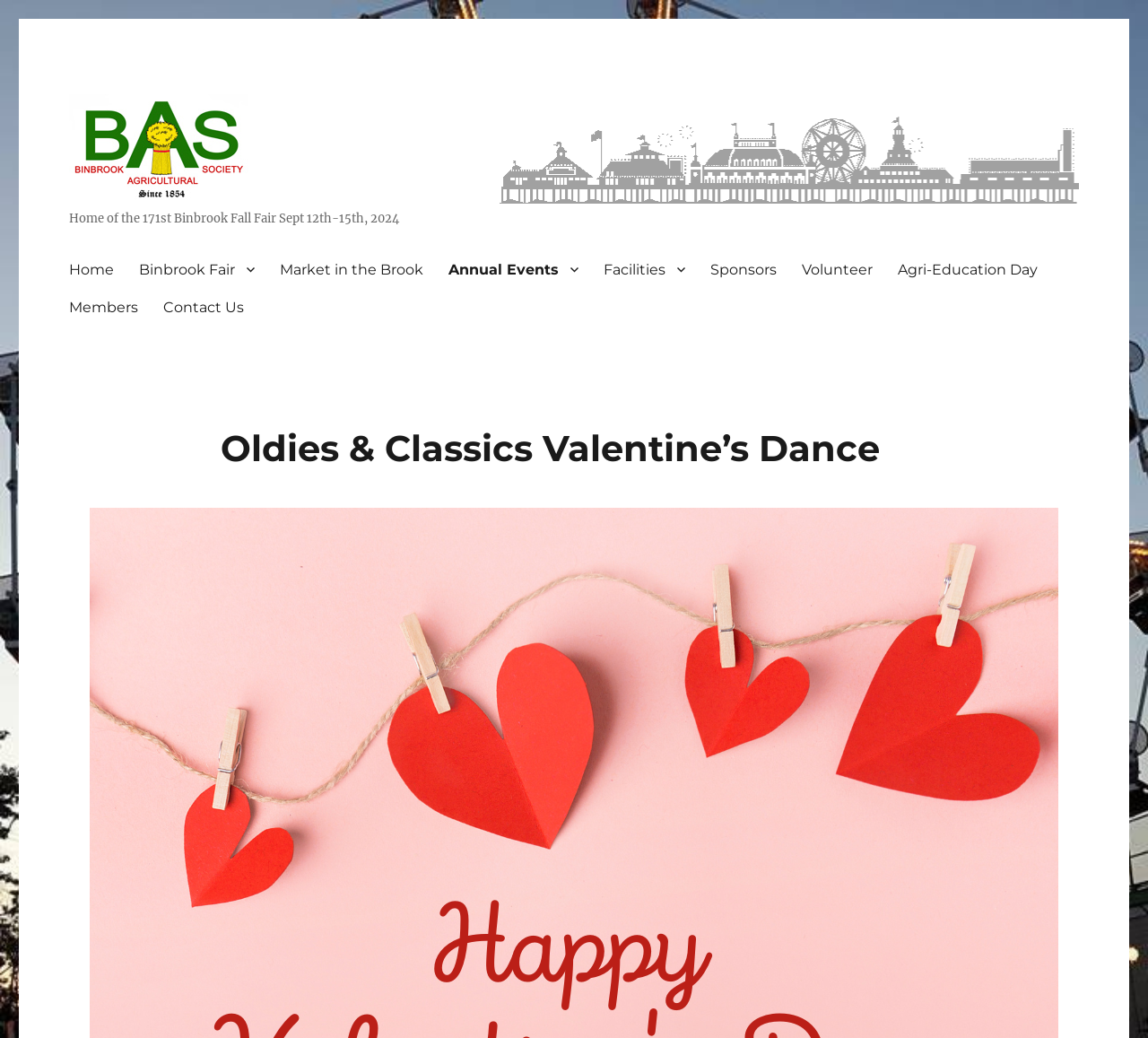Create a full and detailed caption for the entire webpage.

The webpage is about the Oldies & Classics Valentine's Dance event. At the top-left corner, there is a link. Below it, there is a static text that reads "Home of the 171st Binbrook Fall Fair Sept 12th-15th, 2024". 

To the right of the static text, there is a primary navigation menu that spans across the top of the page. The menu consists of 9 links, including "Home", "Binbrook Fair", "Market in the Brook", "Annual Events", "Facilities", "Sponsors", "Volunteer", "Agri-Education Day", and "Members". These links are arranged horizontally, with "Home" on the left and "Members" on the right.

Below the navigation menu, there is a header section that takes up a significant portion of the page. The header section contains a heading that reads "Oldies & Classics Valentine’s Dance", which is centered within the section.